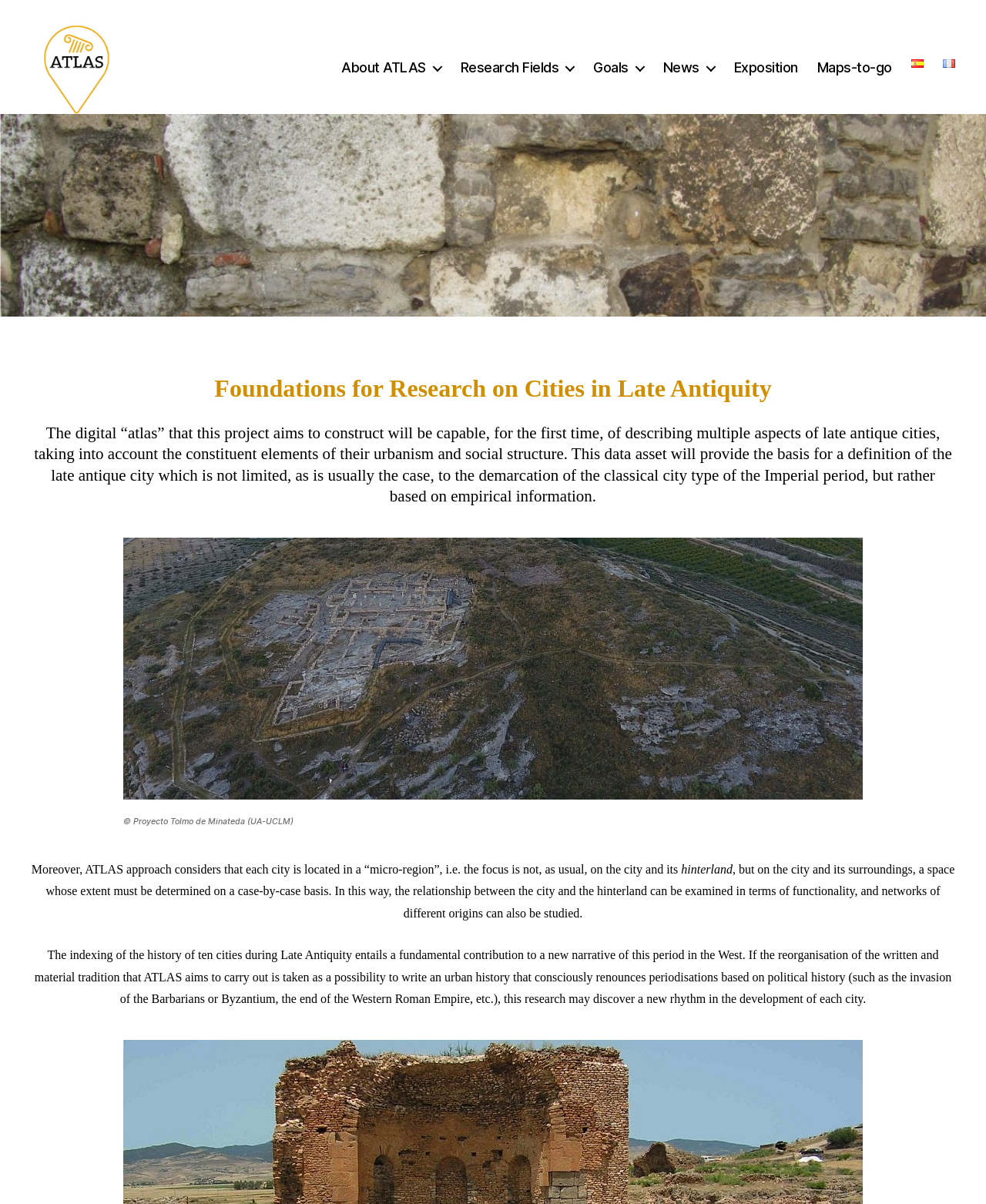Use the details in the image to answer the question thoroughly: 
How many cities will be indexed in the project?

I found the text that mentions 'the indexing of the history of ten cities during Late Antiquity'.